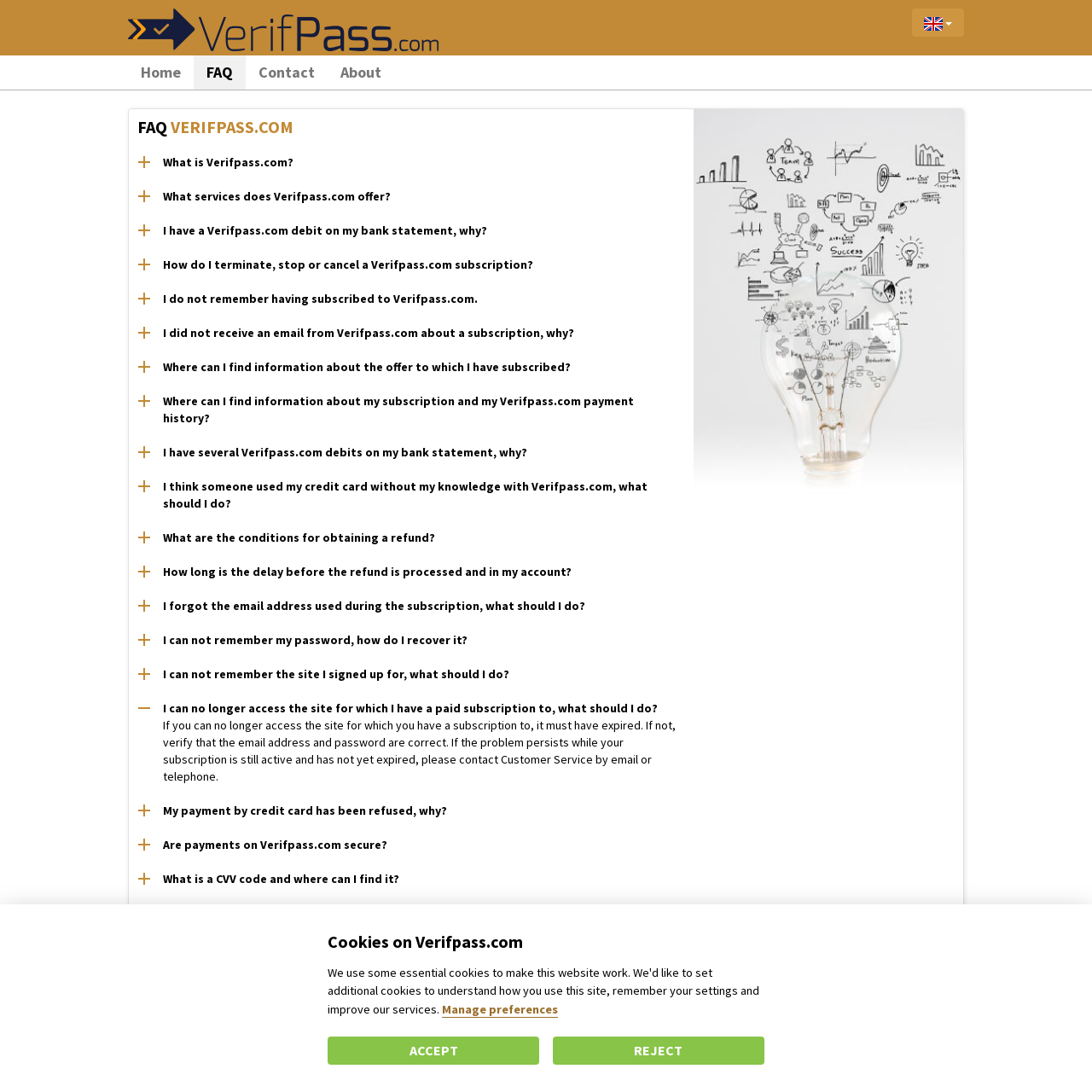Determine the bounding box coordinates in the format (top-left x, top-left y, bottom-right x, bottom-right y). Ensure all values are floating point numbers between 0 and 1. Identify the bounding box of the UI element described by: Cookie settings

[0.322, 0.95, 0.377, 0.961]